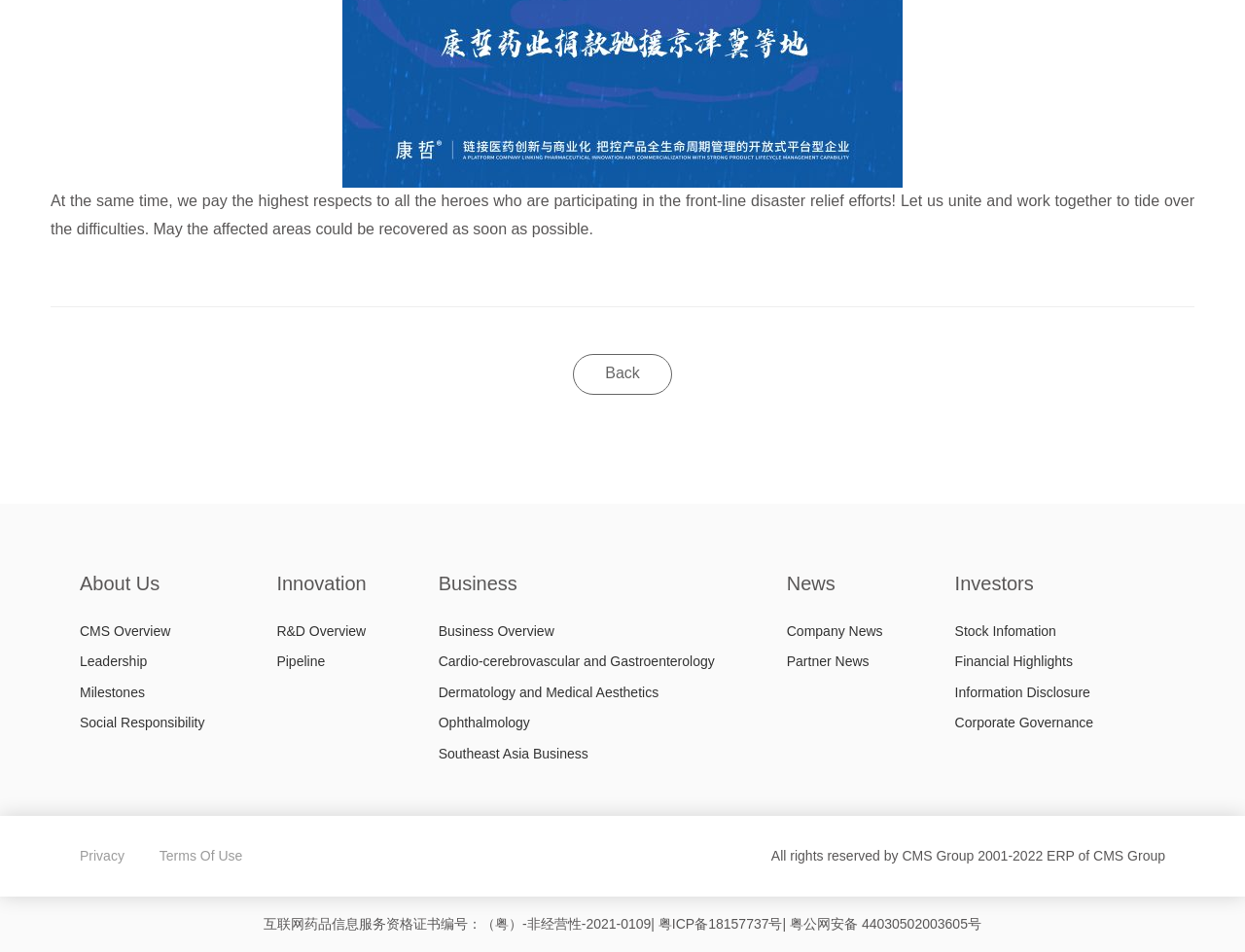Determine the bounding box coordinates of the clickable element to complete this instruction: "Click the 'Home' link". Provide the coordinates in the format of four float numbers between 0 and 1, [left, top, right, bottom].

None